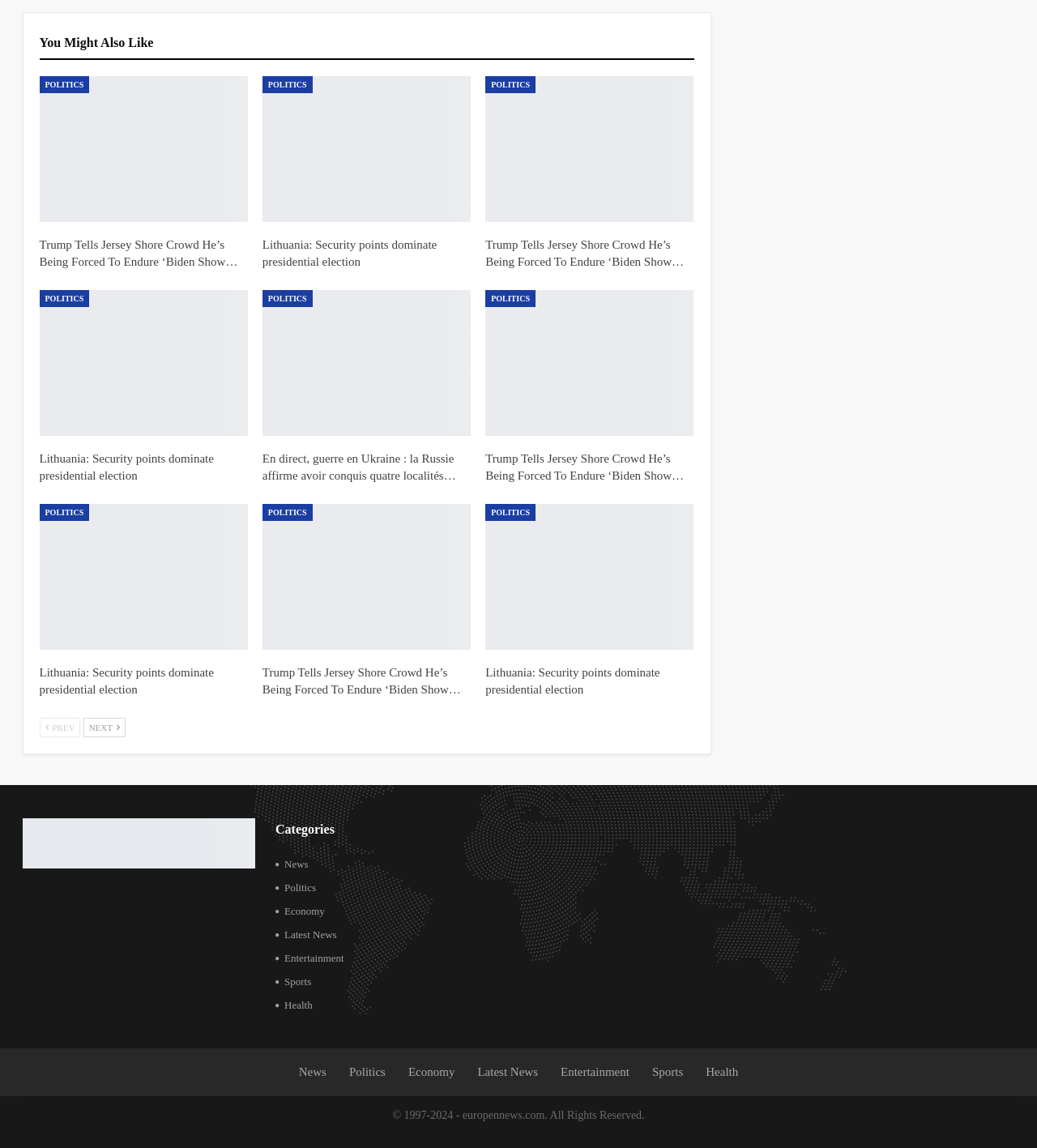Provide the bounding box coordinates of the section that needs to be clicked to accomplish the following instruction: "Click on 'Previous'."

[0.038, 0.625, 0.078, 0.642]